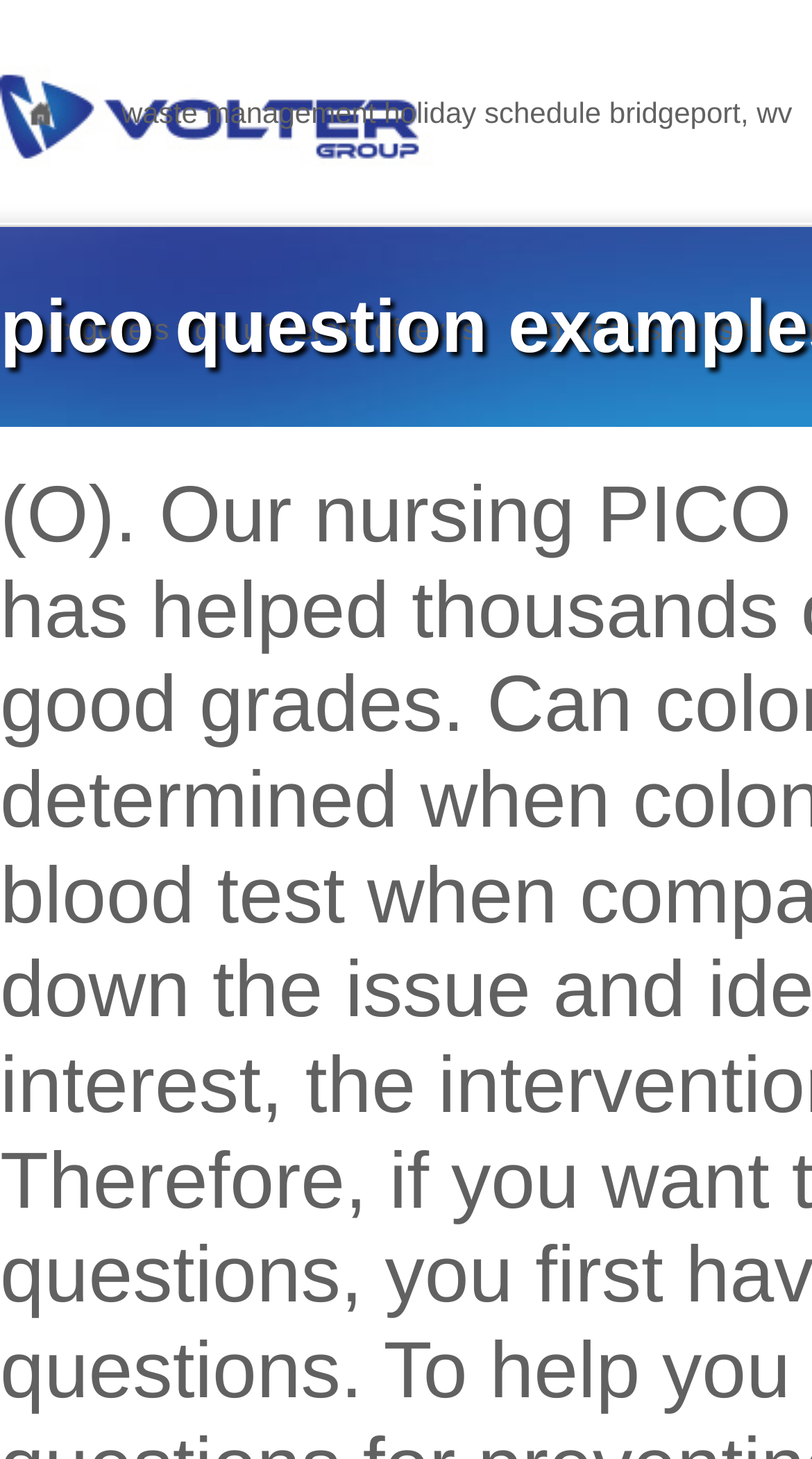From the webpage screenshot, predict the bounding box coordinates (top-left x, top-left y, bottom-right x, bottom-right y) for the UI element described here: Operational Policing, Investigations and Events

None